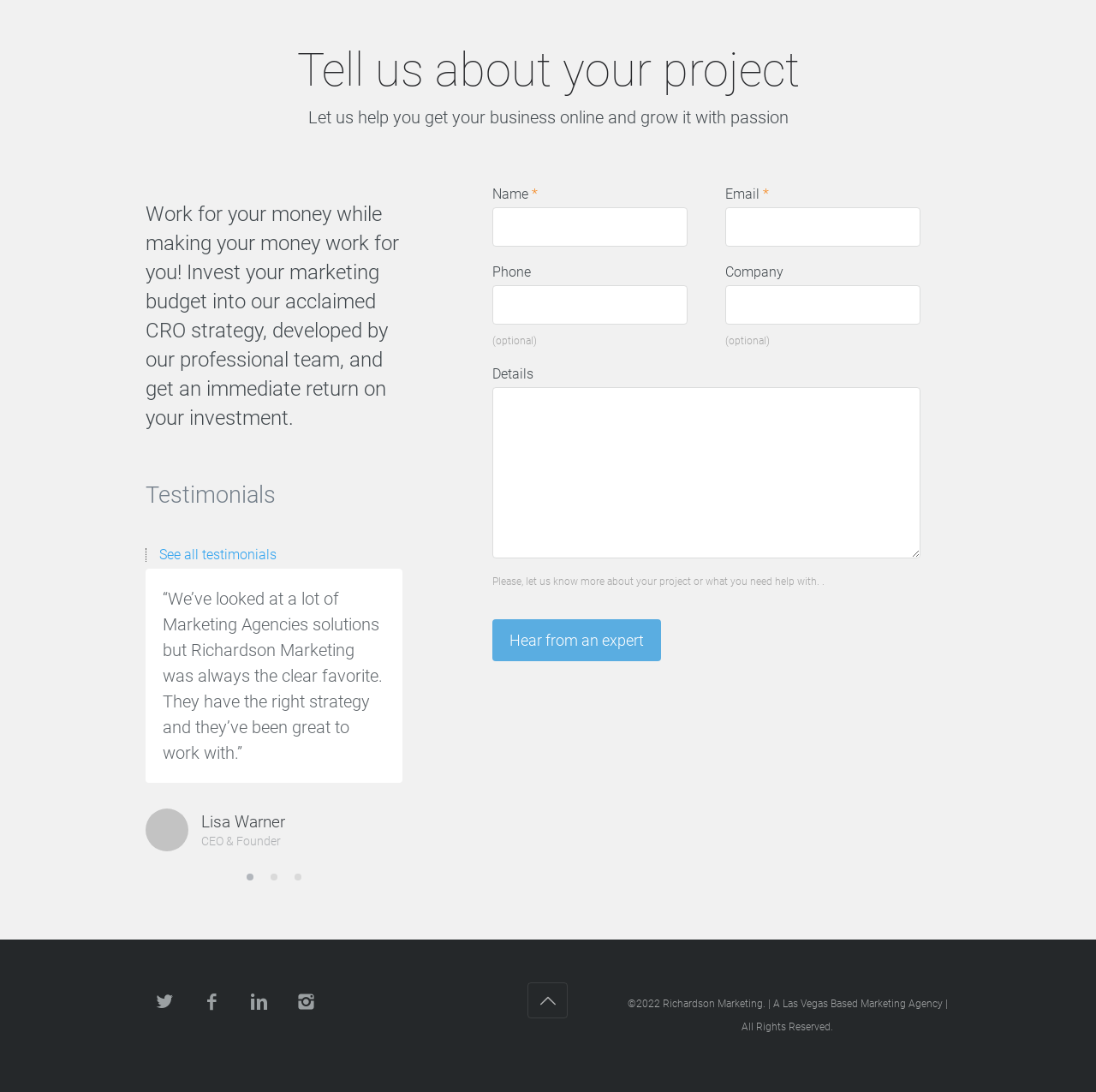What is the main service offered by Richardson Marketing?
Carefully examine the image and provide a detailed answer to the question.

Based on the webpage, Richardson Marketing offers a CRO (Conversion Rate Optimization) strategy to help businesses grow online and increase their marketing budget return on investment.